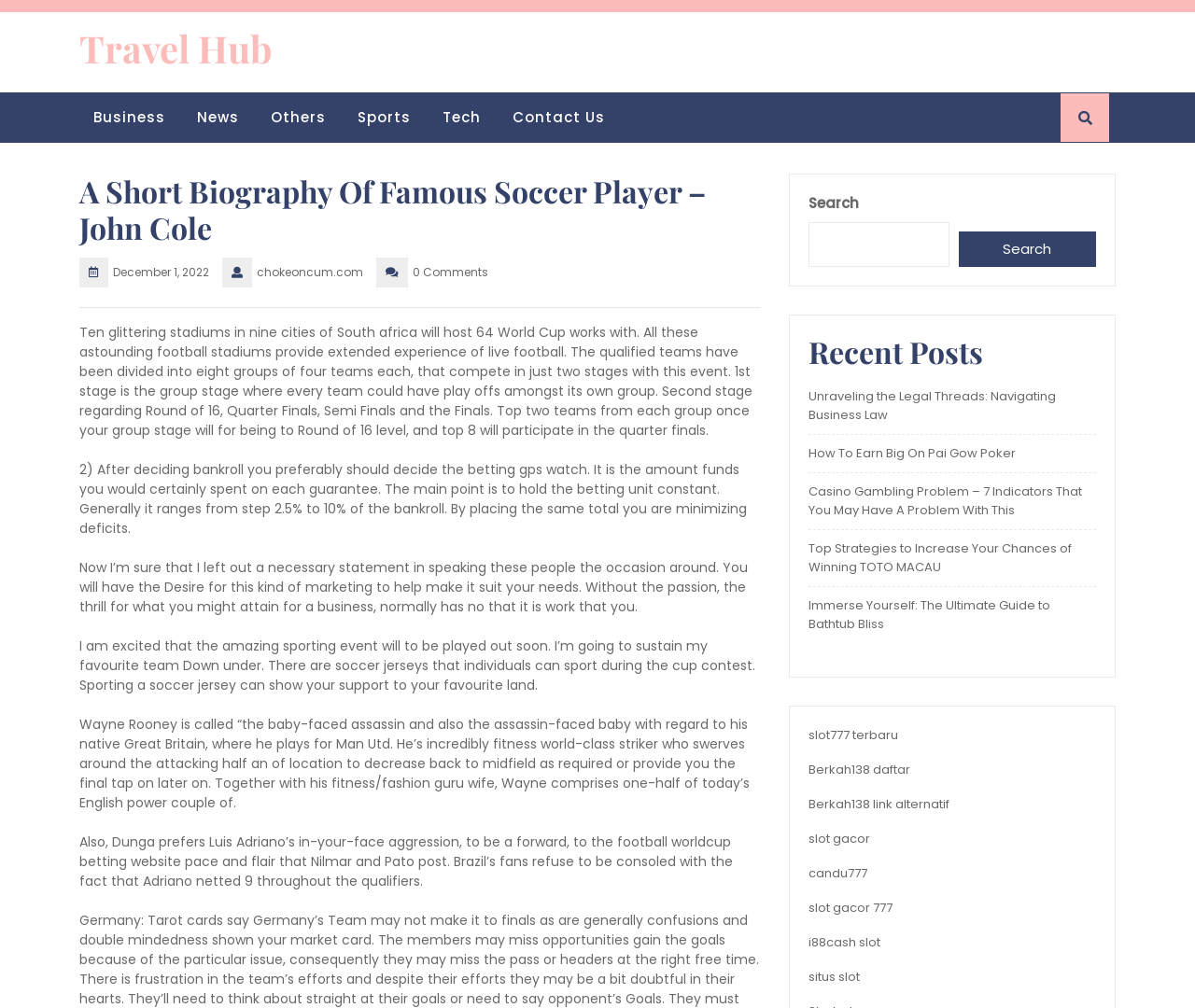Answer this question using a single word or a brief phrase:
What is the theme of the links in the 'Recent Posts' section?

Miscellaneous